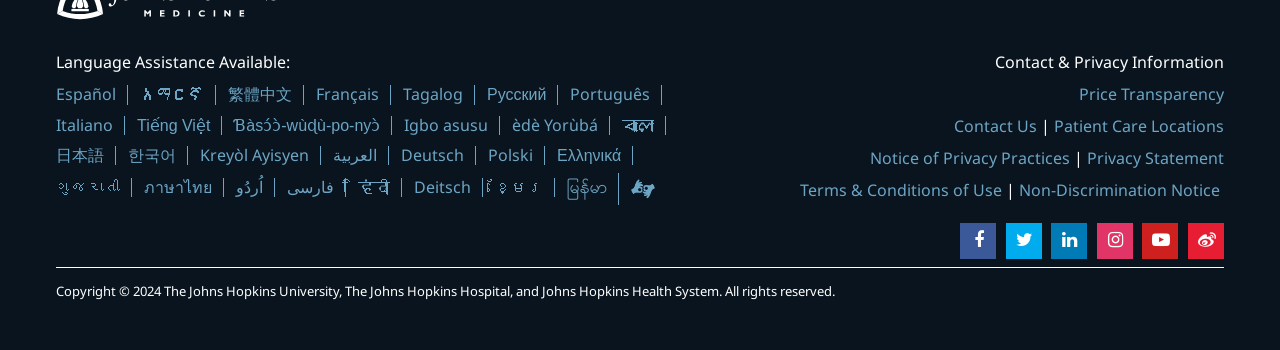From the element description: "Terms & Conditions of Use", extract the bounding box coordinates of the UI element. The coordinates should be expressed as four float numbers between 0 and 1, in the order [left, top, right, bottom].

[0.625, 0.513, 0.783, 0.576]